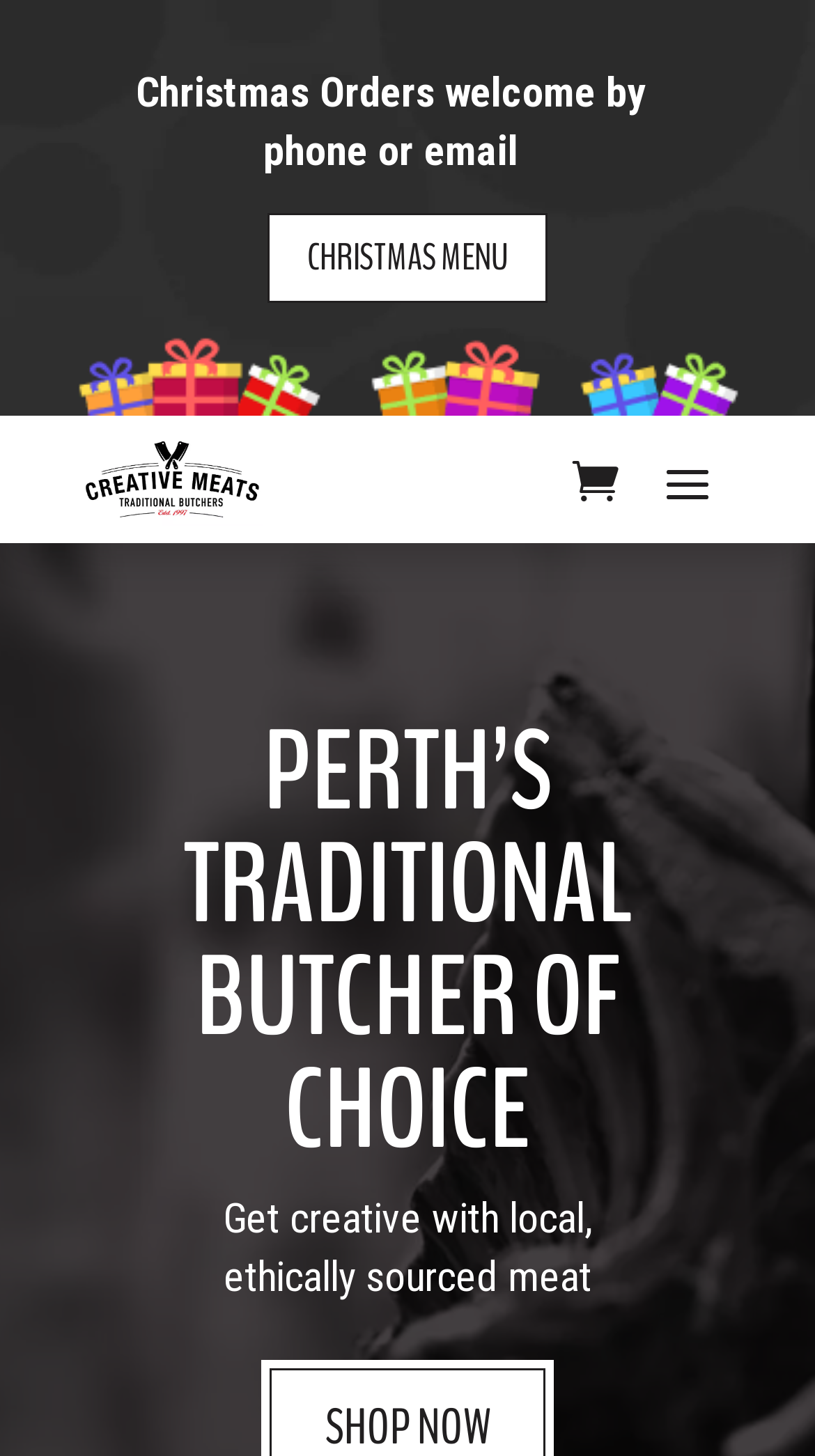Find the coordinates for the bounding box of the element with this description: "aria-label="Menu"".

[0.803, 0.308, 0.885, 0.354]